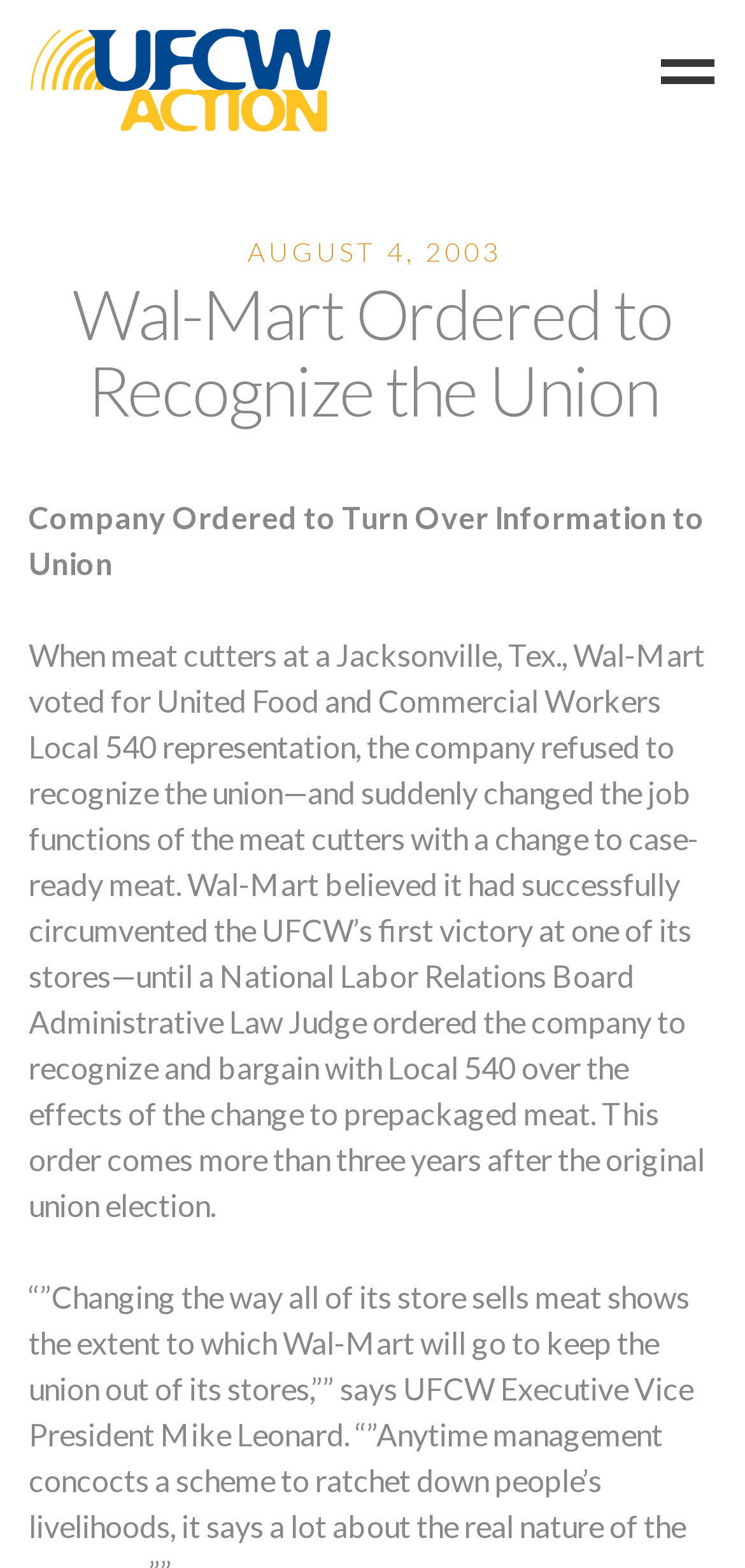Identify the bounding box of the UI element described as follows: "Active Ballot Club". Provide the coordinates as four float numbers in the range of 0 to 1 [left, top, right, bottom].

[0.041, 0.185, 0.328, 0.206]